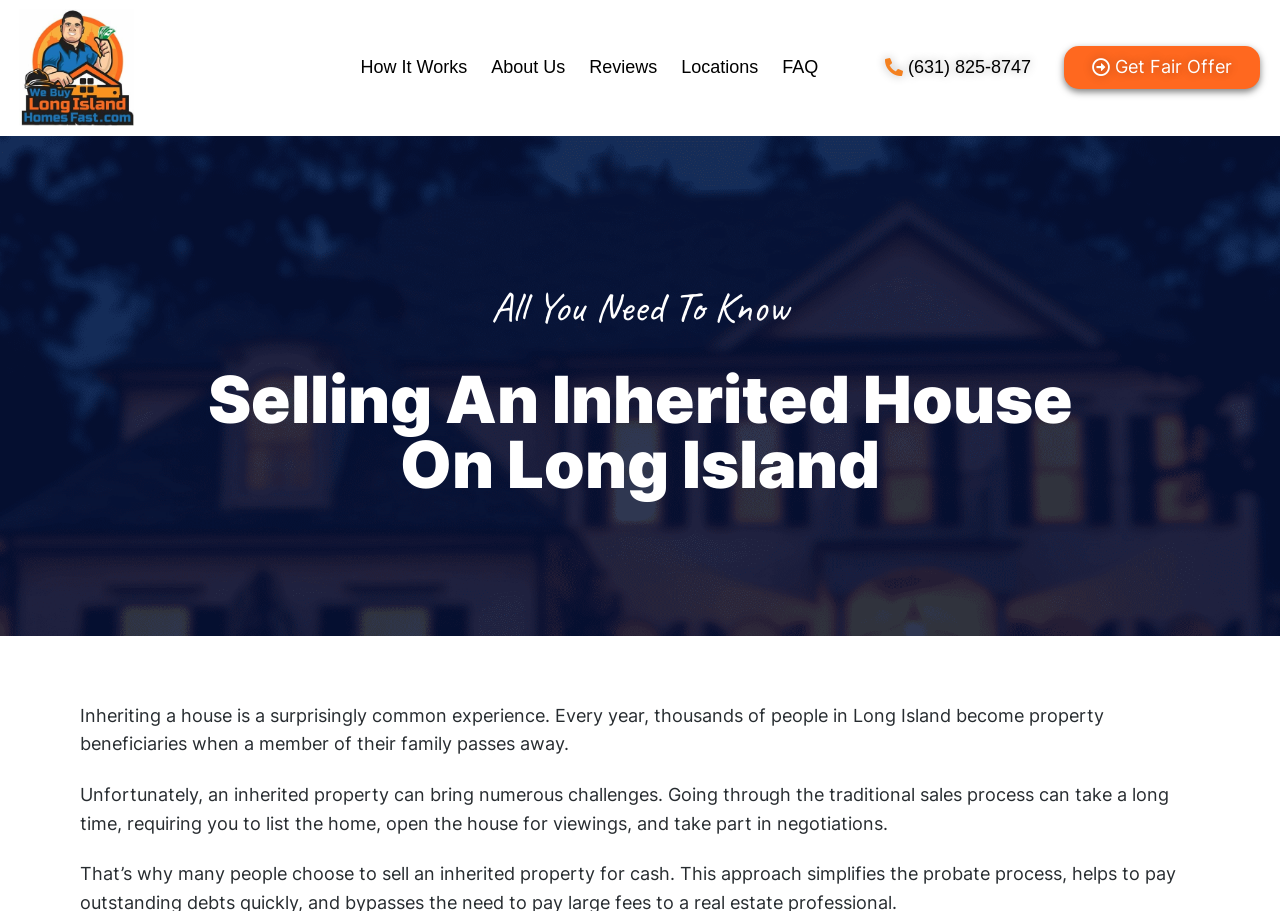Can you find and provide the title of the webpage?

Selling An Inherited House On Long Island